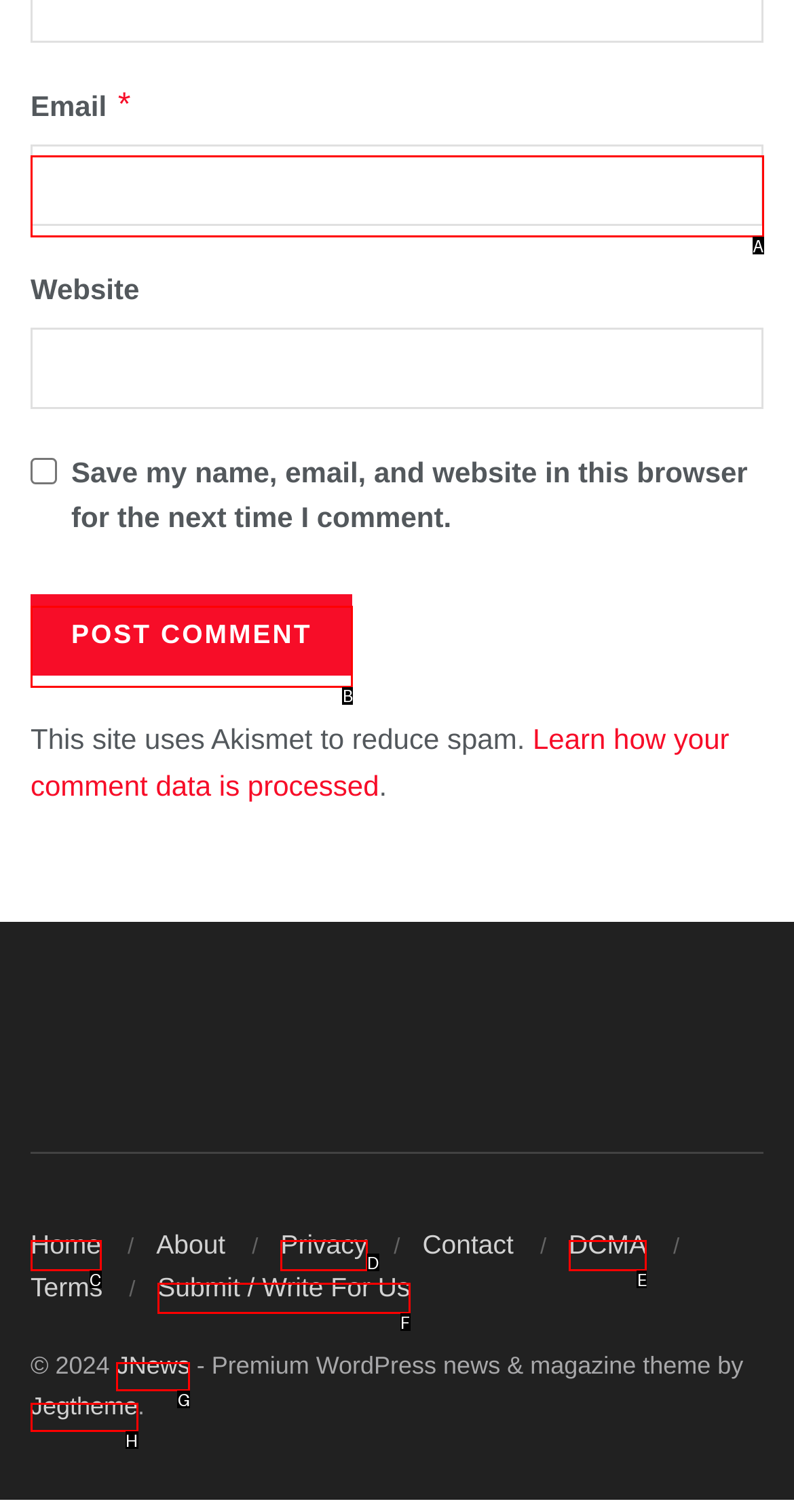Match the element description: Submit / Write For Us to the correct HTML element. Answer with the letter of the selected option.

F